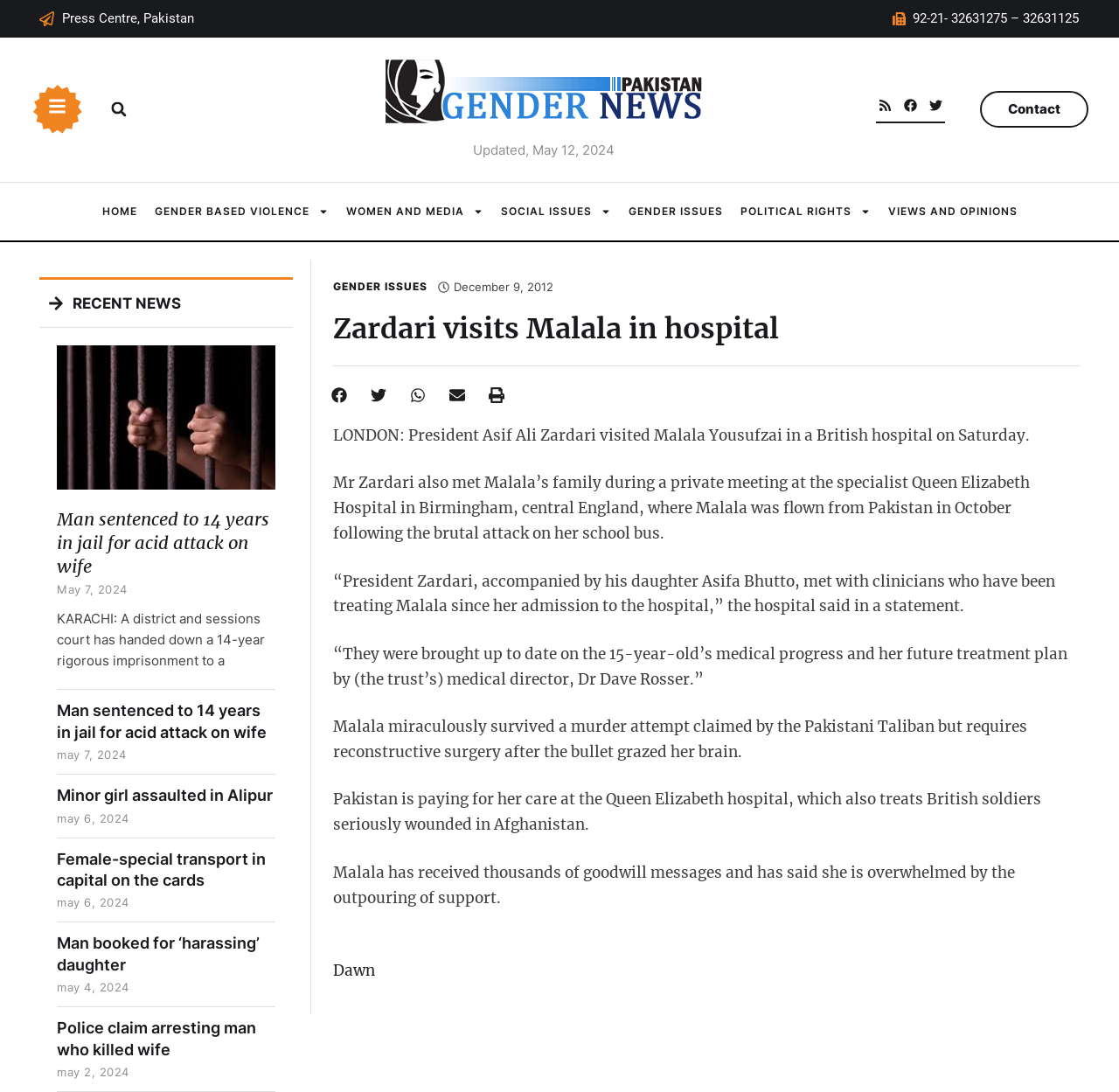Articulate a complete and detailed caption of the webpage elements.

The webpage is about Pakistan Gender News, with a focus on recent news articles. At the top, there is a header section with links to various categories, including "HOME", "GENDER BASED VIOLENCE", "WOMEN AND MEDIA", and others. Below the header, there is a section with a title "RECENT NEWS" and a list of news articles.

The news articles are arranged in a vertical column, with each article consisting of a heading, a brief summary, and a link to read more. The articles are dated, with the most recent ones appearing at the top. The dates range from May 12, 2024, to May 2, 2024.

One of the articles is highlighted, with a larger font size and a more detailed summary. This article is about President Asif Ali Zardari's visit to Malala Yousufzai in a British hospital. The article provides more information about the visit, including quotes from the hospital and details about Malala's medical condition.

Below the news articles, there are social media sharing buttons, allowing users to share the article on Facebook, Twitter, WhatsApp, email, and print. There are also links to related categories, such as "GENDER ISSUES" and a specific date, "December 9, 2012".

At the top right corner, there is a section with contact information, including a phone number and links to Facebook, Twitter, and RSS. There is also a search bar and a link to the "Contact" page.